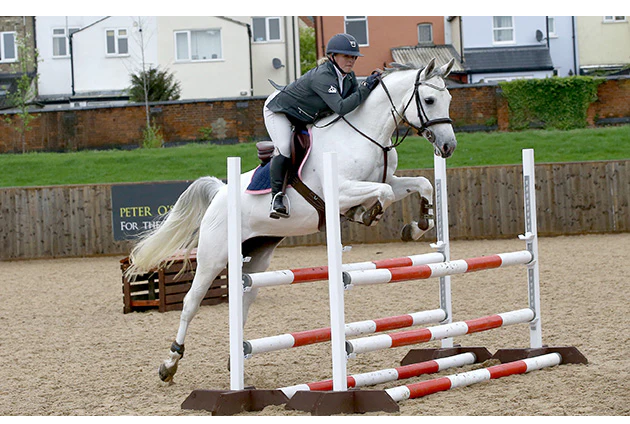What type of environment is in the background?
Using the image, provide a concise answer in one word or a short phrase.

Professional training environment